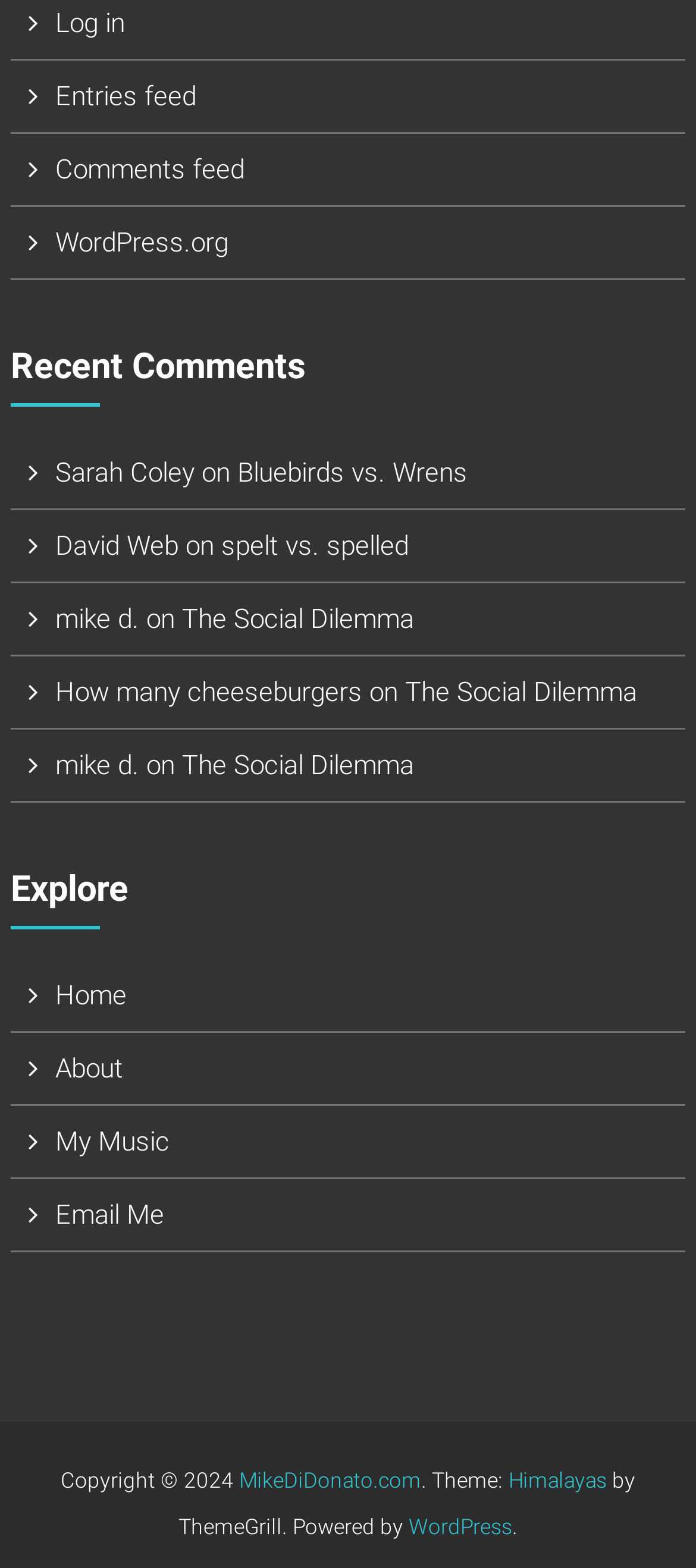Identify the bounding box coordinates necessary to click and complete the given instruction: "Explore the 'About' page".

[0.079, 0.672, 0.177, 0.692]